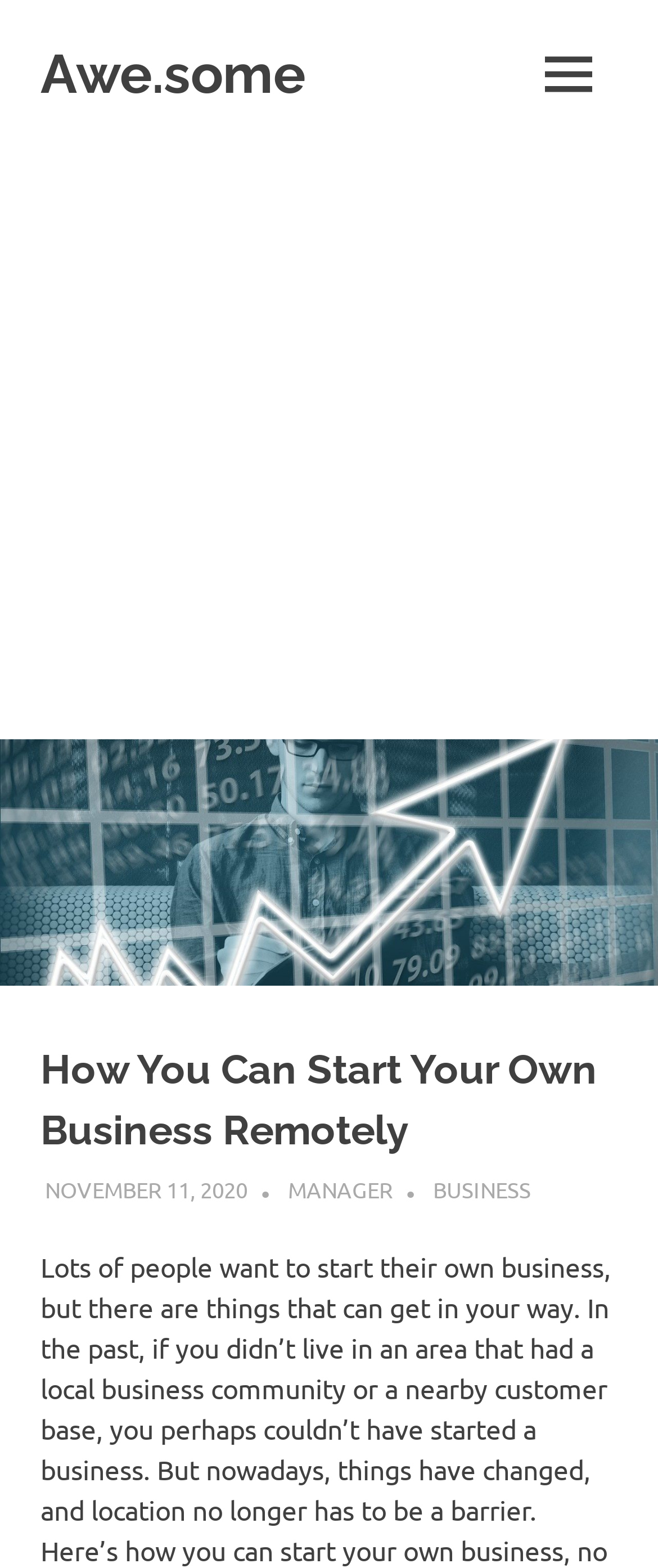Give an extensive and precise description of the webpage.

The webpage is about starting one's own business remotely. At the top left, there is a link to "Awe.some" and a static text "Totally awesome marketing articles" next to it. On the top right, there is a button labeled "MENU" which is not expanded. 

Below the top section, there is a large advertisement iframe that spans the entire width of the page. Within the iframe, there is a header section with a heading that reads "How You Can Start Your Own Business Remotely". Below the heading, there are three links: "NOVEMBER 11, 2020" on the left, "MANAGER" in the middle, and "BUSINESS" on the right.